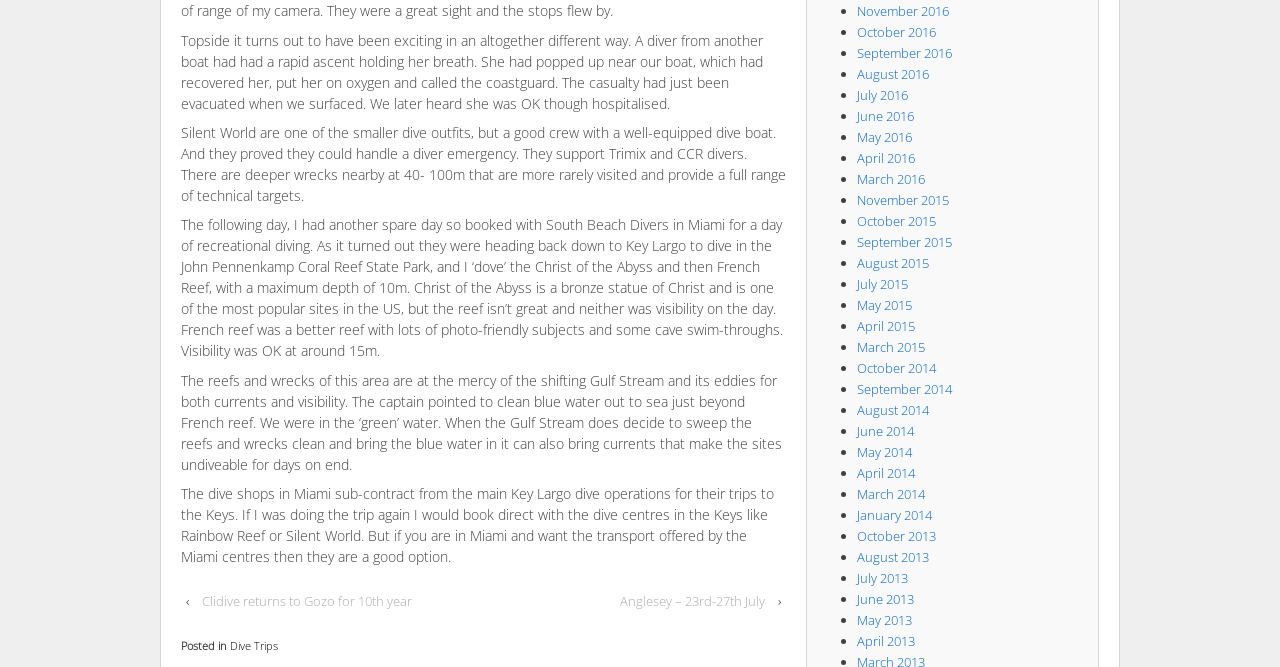Determine the bounding box coordinates of the target area to click to execute the following instruction: "Click on 'November 2016'."

[0.669, 0.003, 0.741, 0.03]